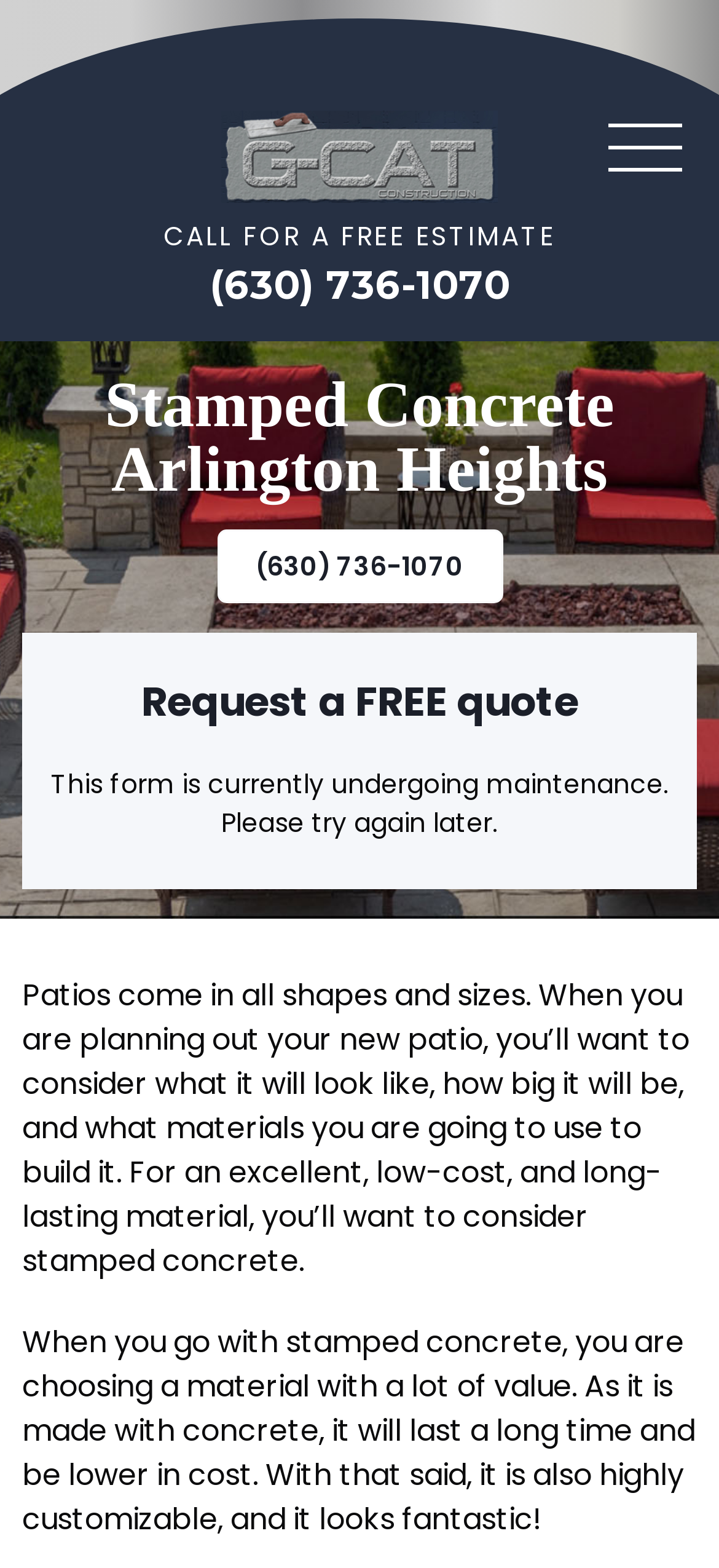Locate the bounding box of the UI element defined by this description: "(630) 736-1070". The coordinates should be given as four float numbers between 0 and 1, formatted as [left, top, right, bottom].

[0.0, 0.17, 1.0, 0.195]